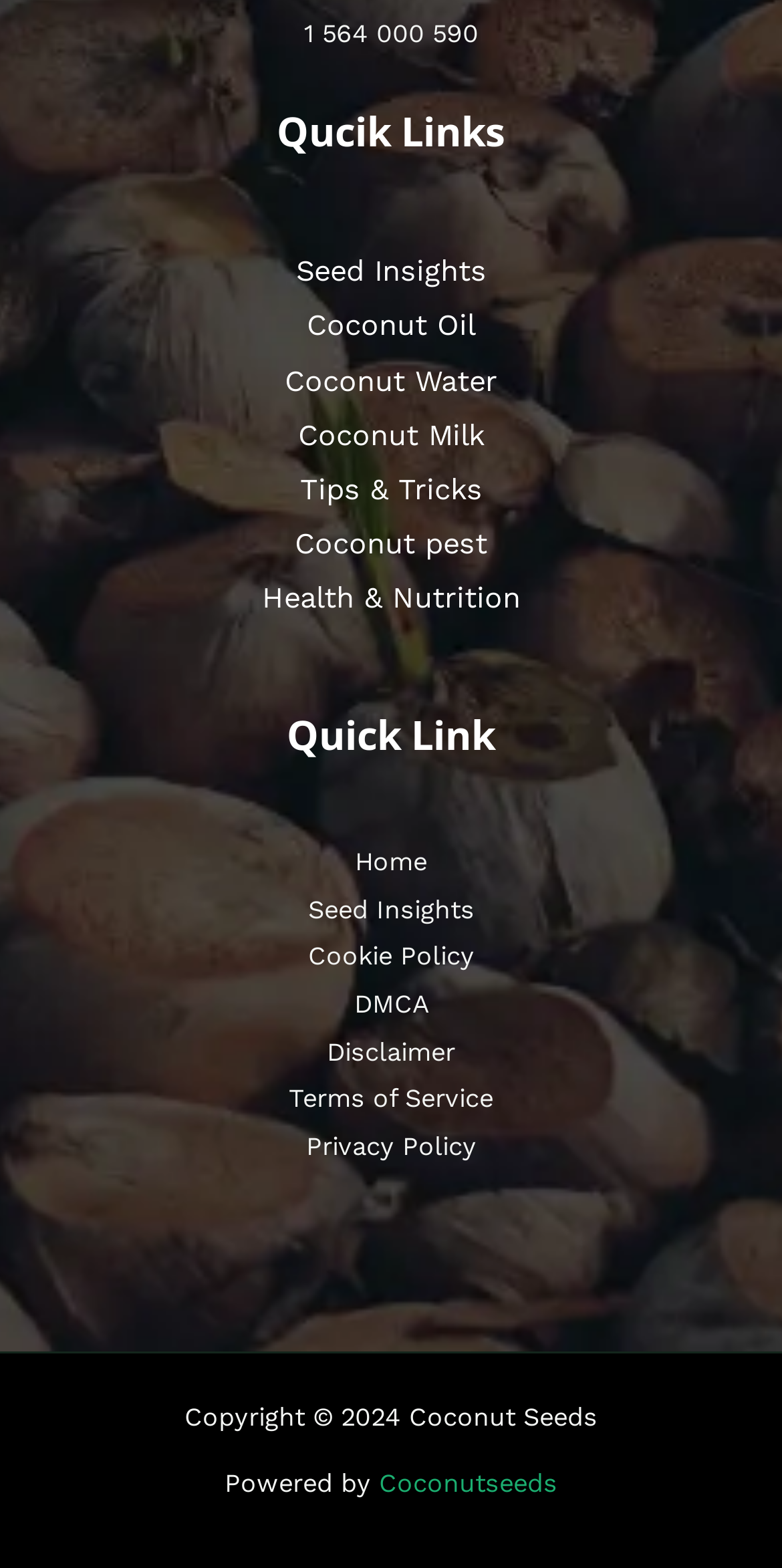How many sections are in the footer?
Answer the question with detailed information derived from the image.

The footer section has two distinct sections: 'Quick Links' and 'Footer Widget 3', which contain various links to different pages on the website.